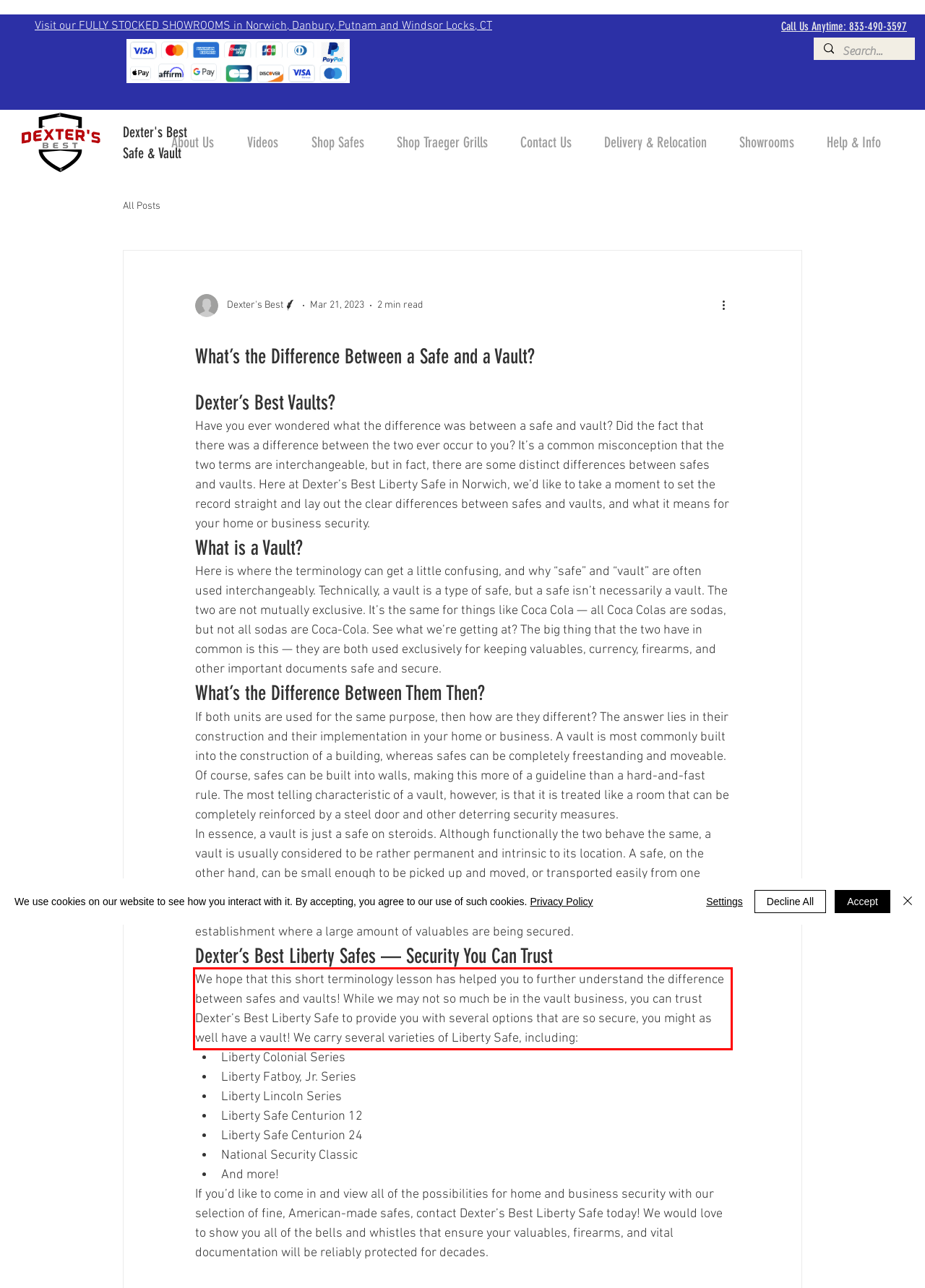Please identify the text within the red rectangular bounding box in the provided webpage screenshot.

We hope that this short terminology lesson has helped you to further understand the difference between safes and vaults! While we may not so much be in the vault business, you can trust Dexter’s Best Liberty Safe to provide you with several options that are so secure, you might as well have a vault! We carry several varieties of Liberty Safe, including: